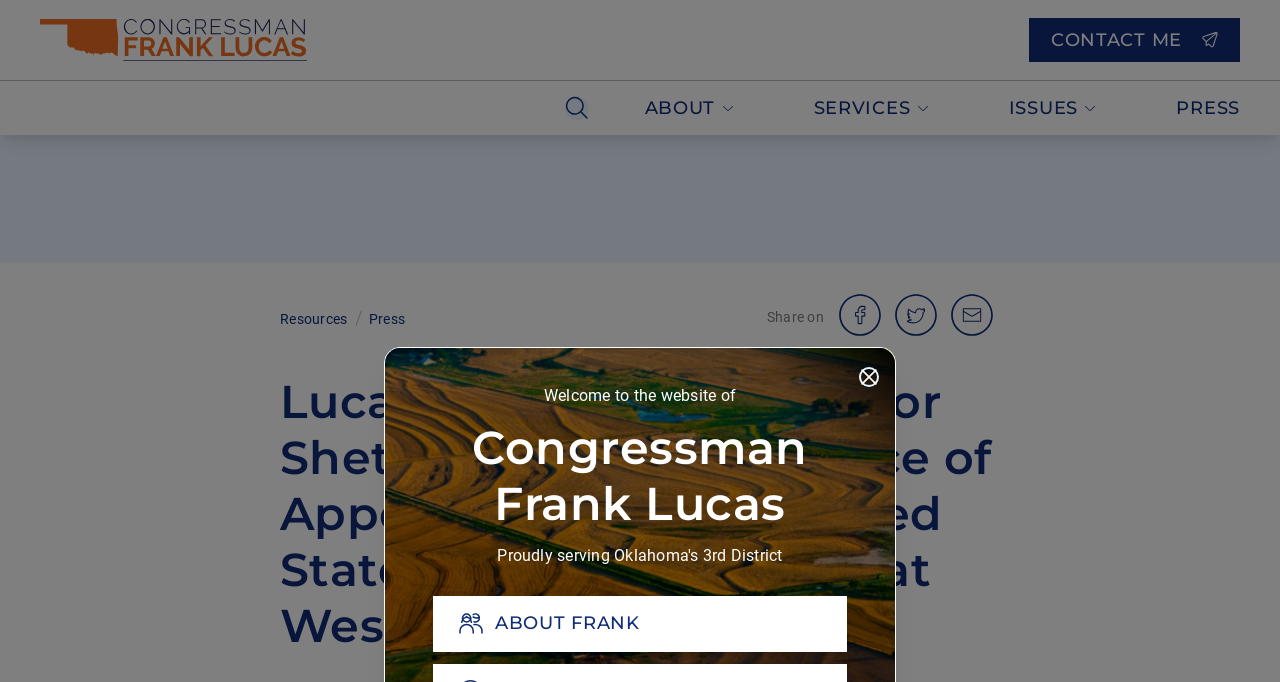Determine the bounding box coordinates of the clickable area required to perform the following instruction: "Search for something". The coordinates should be represented as four float numbers between 0 and 1: [left, top, right, bottom].

[0.429, 0.119, 0.472, 0.198]